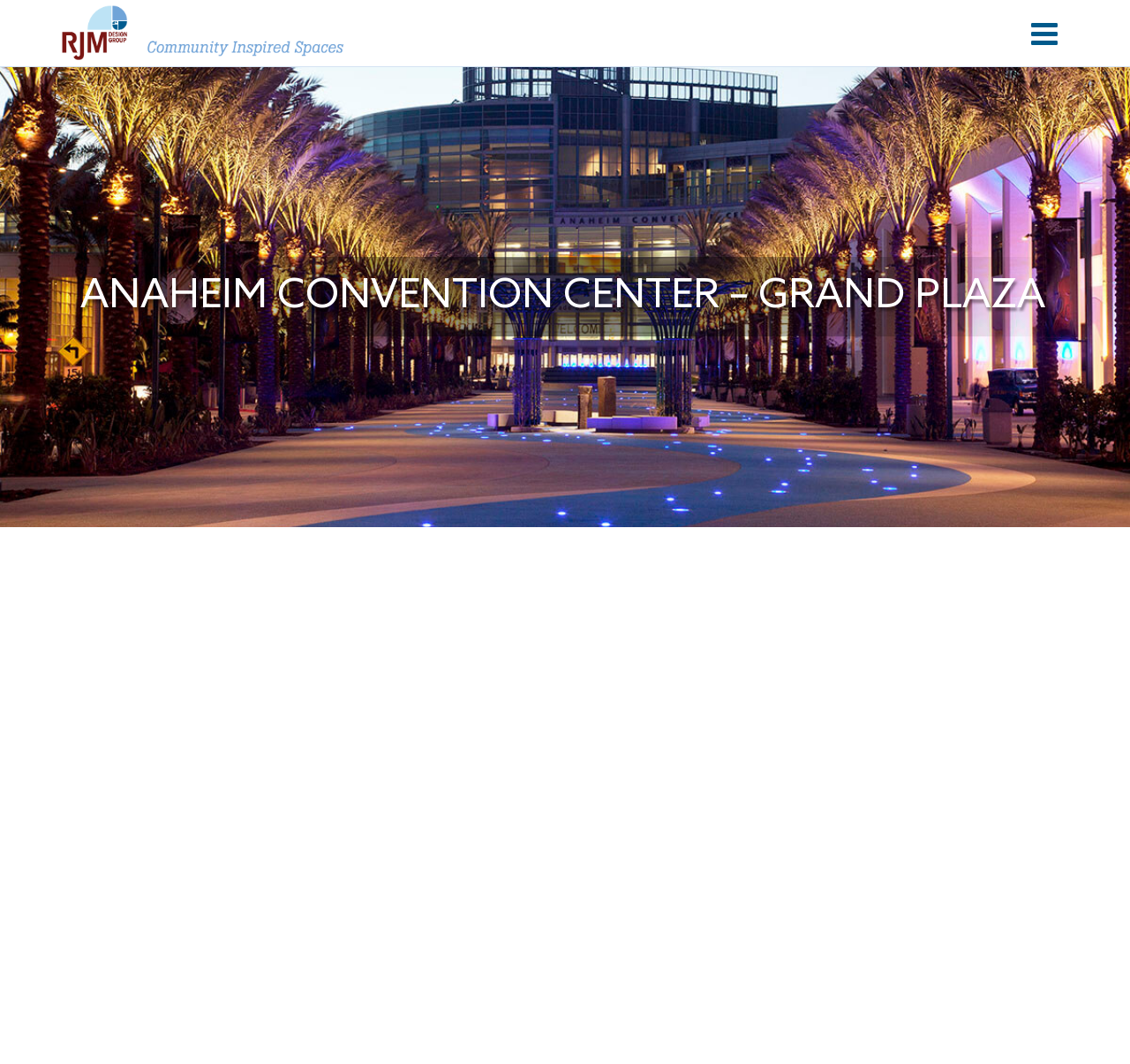Carefully examine the image and provide an in-depth answer to the question: What is one of the key elements of the project?

The webpage lists 'KEY ELEMENTS' and one of them is 'Pedestrian Plaza', which is mentioned in the StaticText element with ID 591.